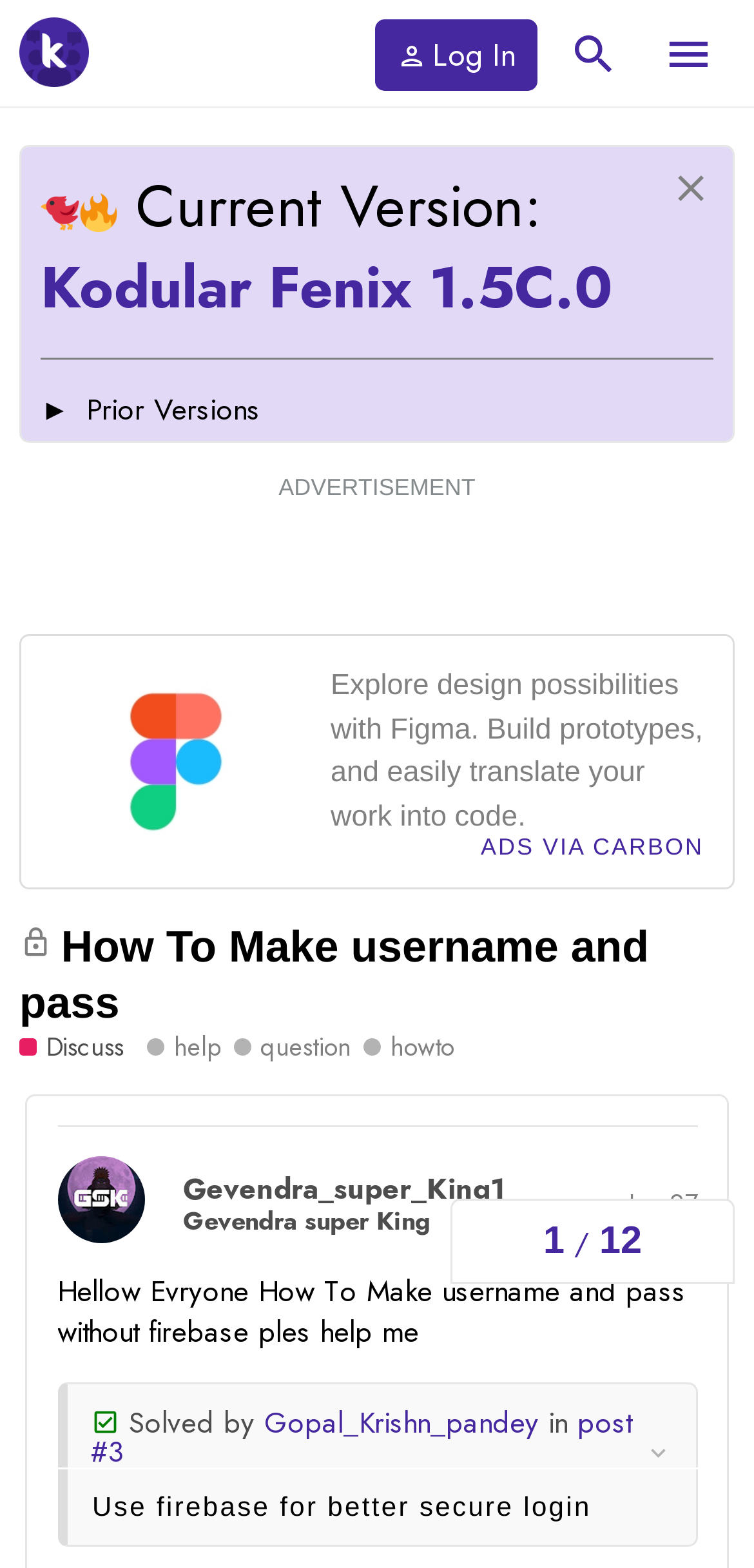Provide the bounding box coordinates in the format (top-left x, top-left y, bottom-right x, bottom-right y). All values are floating point numbers between 0 and 1. Determine the bounding box coordinate of the UI element described as: alt="Kodular Community"

[0.026, 0.012, 0.118, 0.056]